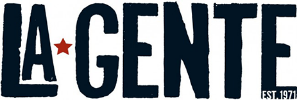What is the establishment year of La Gente Newsmagazine?
Using the image, respond with a single word or phrase.

1971